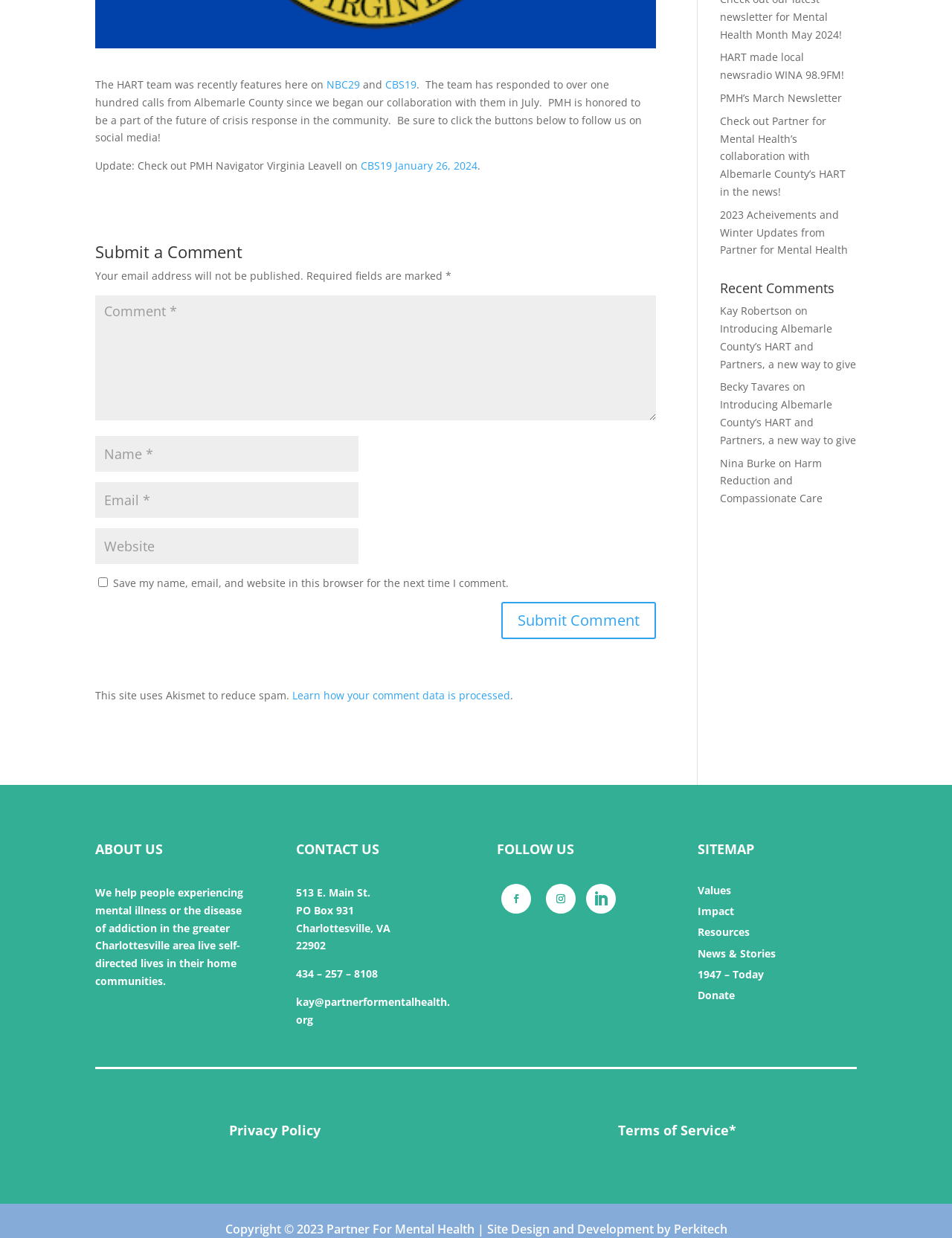Using the provided element description "Privacy Policy", determine the bounding box coordinates of the UI element.

[0.241, 0.906, 0.337, 0.92]